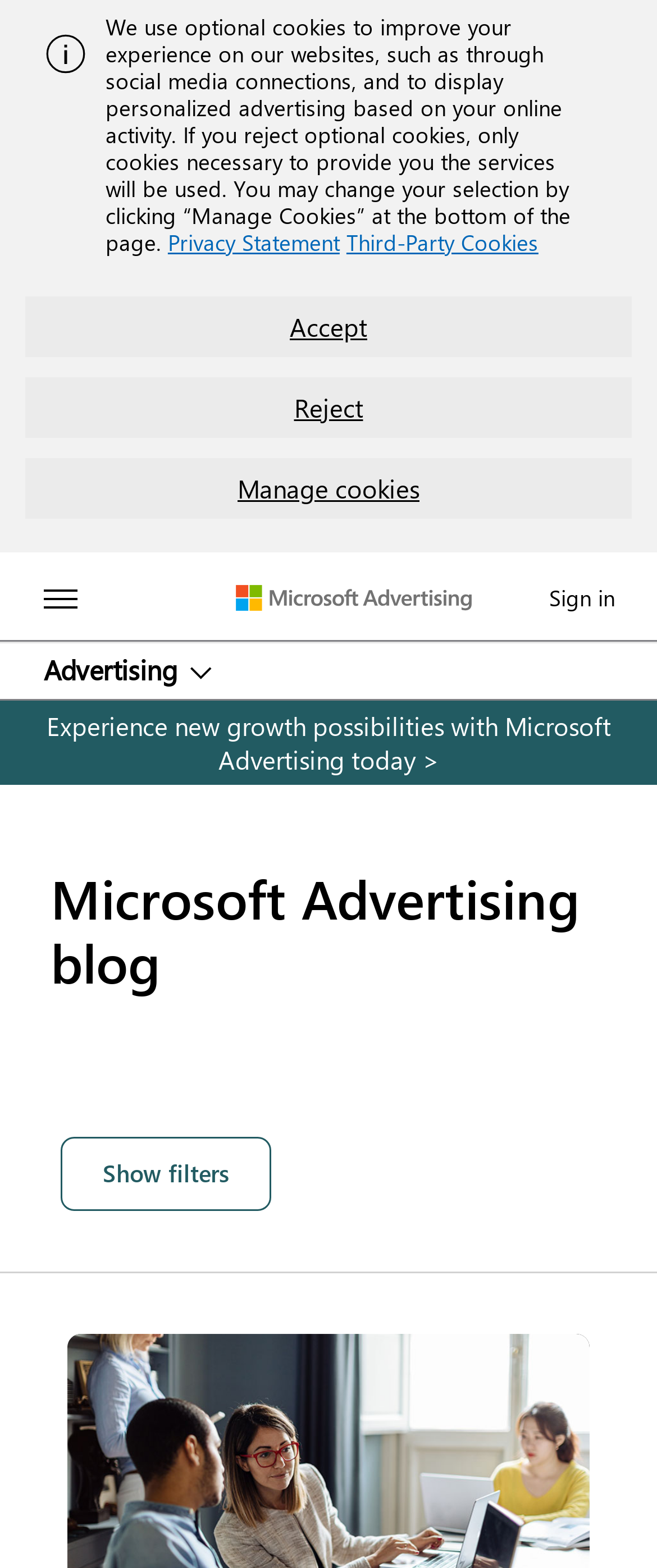Refer to the image and provide an in-depth answer to the question: 
Is the 'Advertising' dropdown menu expanded?

I determined the answer by looking at the button element with the text 'Advertising' and its 'expanded' property, which is set to 'False', indicating that the dropdown menu is not expanded.